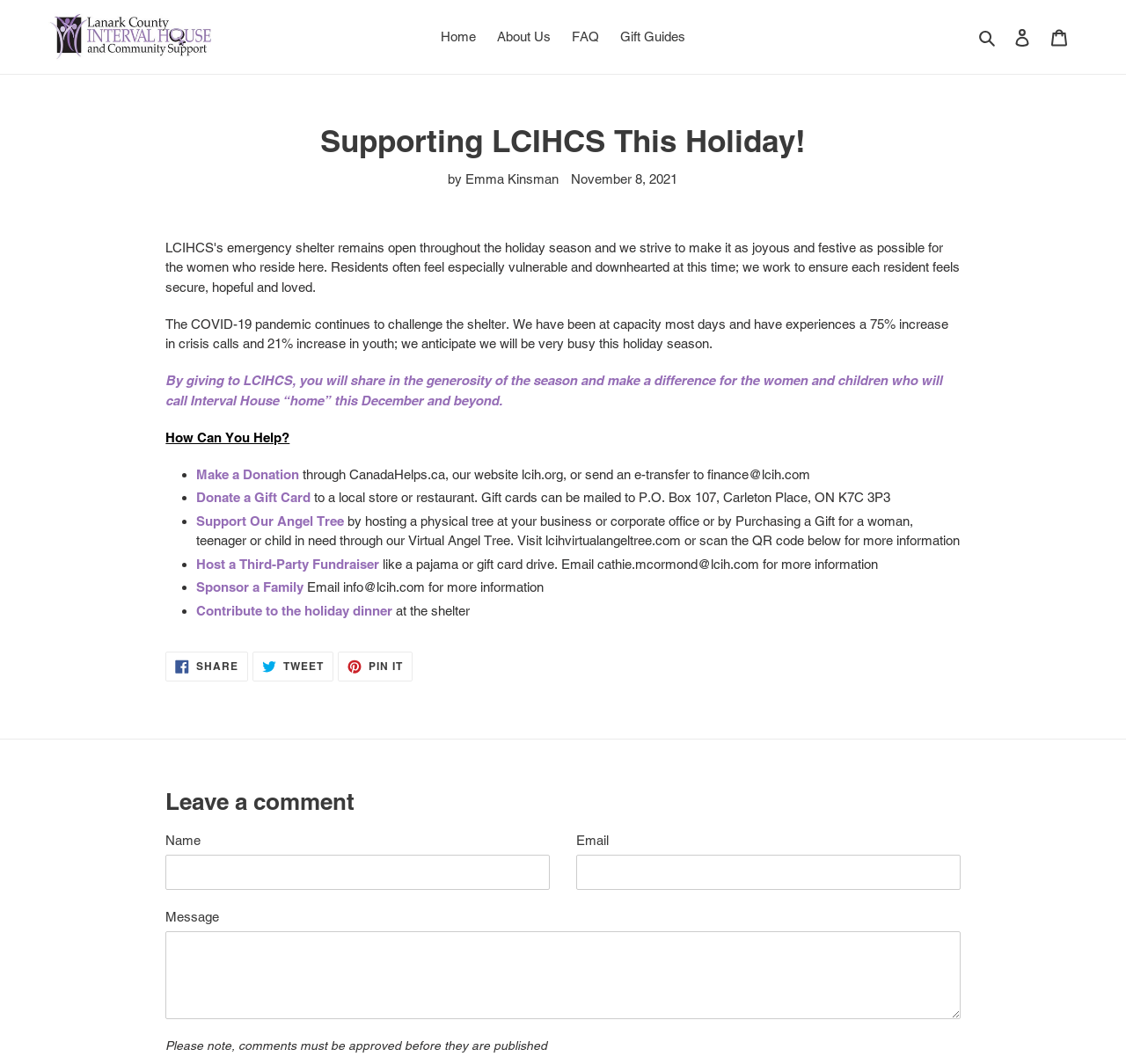Please identify the bounding box coordinates of the area that needs to be clicked to fulfill the following instruction: "Log in to the website."

[0.891, 0.017, 0.924, 0.052]